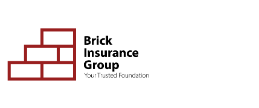What is the tagline of the company? Observe the screenshot and provide a one-word or short phrase answer.

Your Trusted Foundation